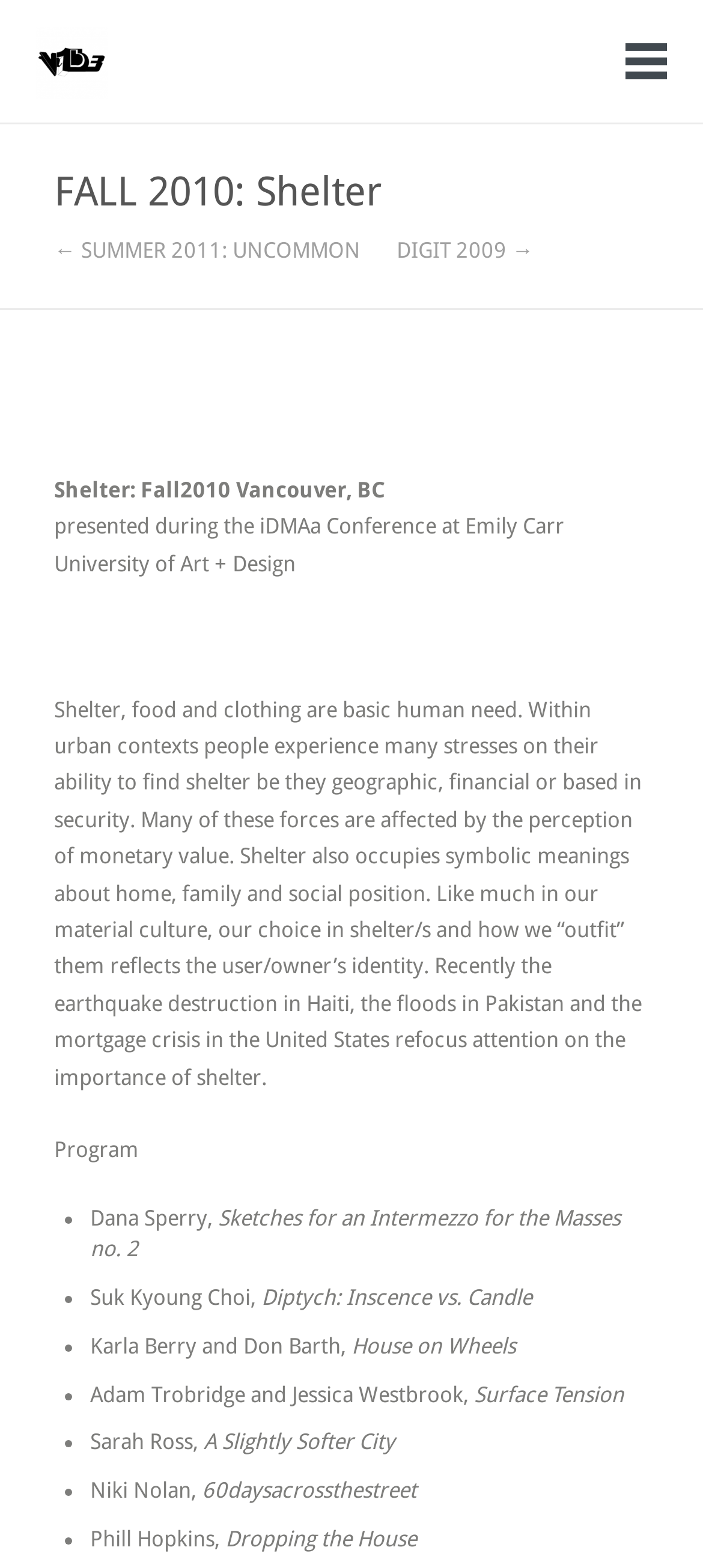What is the theme of the webpage? Refer to the image and provide a one-word or short phrase answer.

Shelter